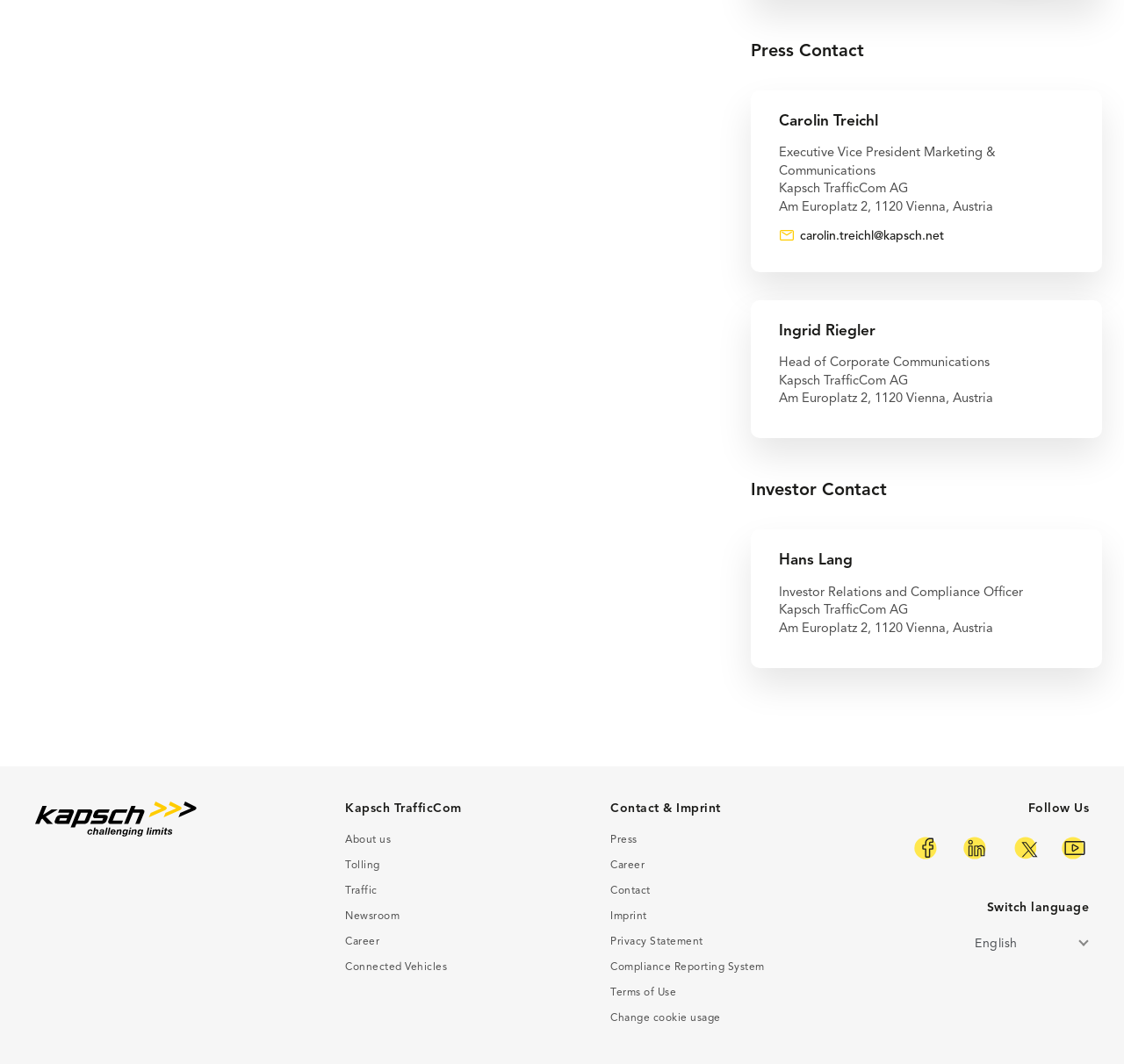What is the job title of Hans Lang?
Examine the image and provide an in-depth answer to the question.

I found the heading 'Hans Lang' and looked for the corresponding StaticText element that describes his job title, which is 'Investor Relations and Compliance Officer'.